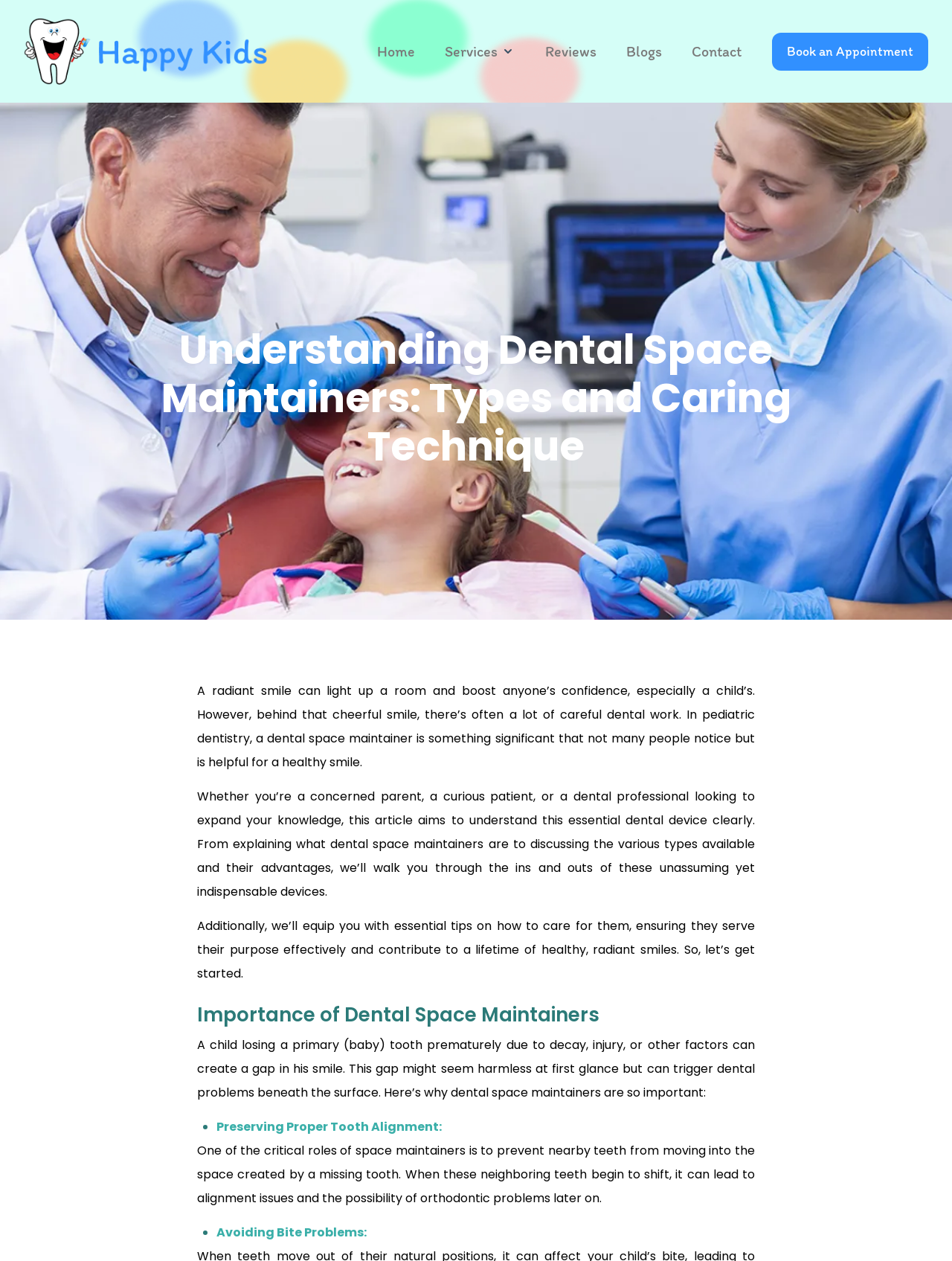What is the title or heading displayed on the webpage?

Understanding Dental Space Maintainers: Types and Caring Technique